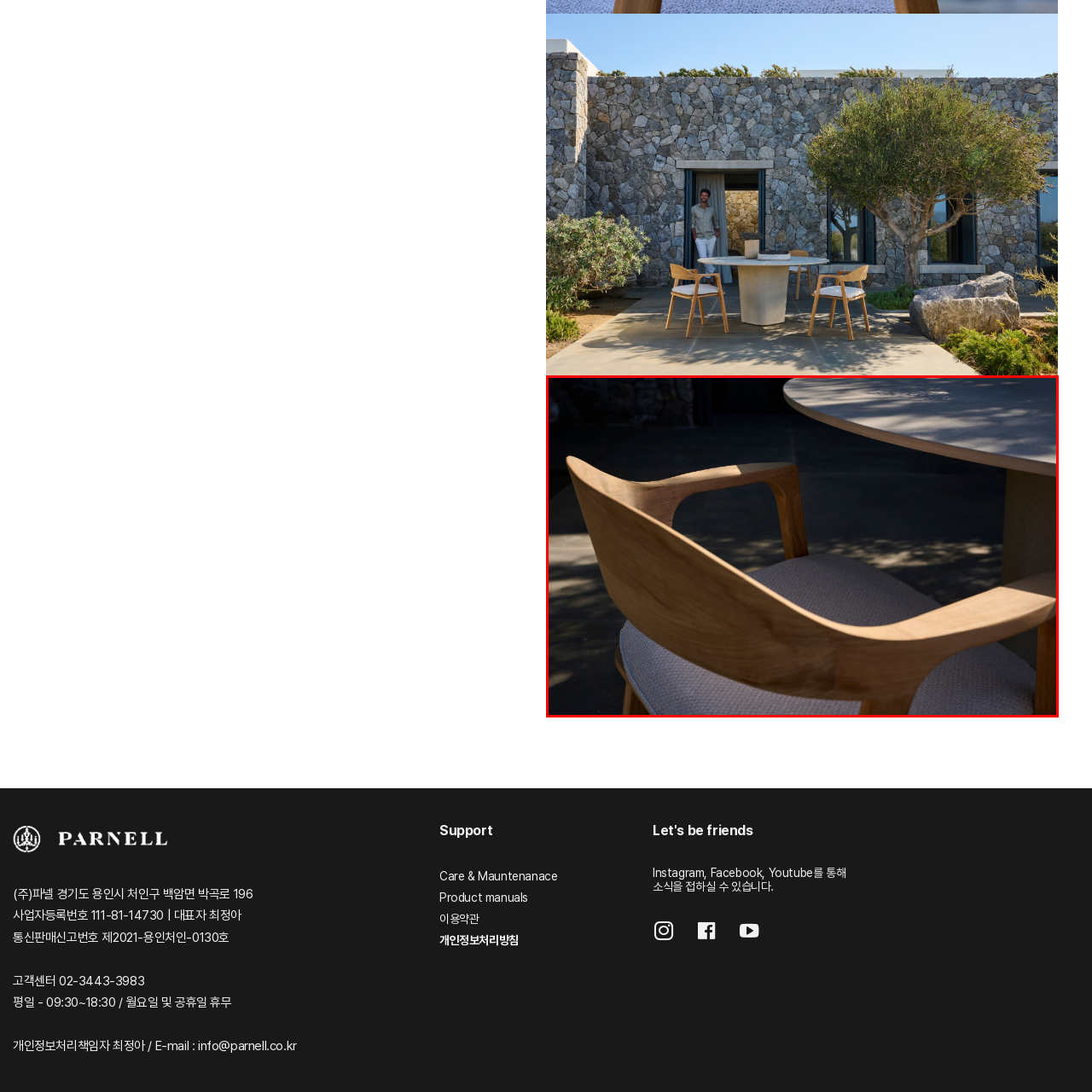Give a detailed caption for the image that is encased within the red bounding box.

A beautifully crafted wooden chair is prominently featured in this image, showcasing its elegant design and inviting characteristics. The chair's smooth wooden armrests convey a sense of warmth, while the plush seat cushion, draped in a soft, textured fabric, adds comfort. In the background, a round table with a smooth surface softly reflects the dappled light filtering through nearby foliage, creating a serene outdoor ambiance. The setting hints at a cozy gathering space, perfect for enjoying leisurely moments or intimate conversations. The overall composition highlights a harmonious blend of natural materials and modern design, emphasizing both style and comfort.